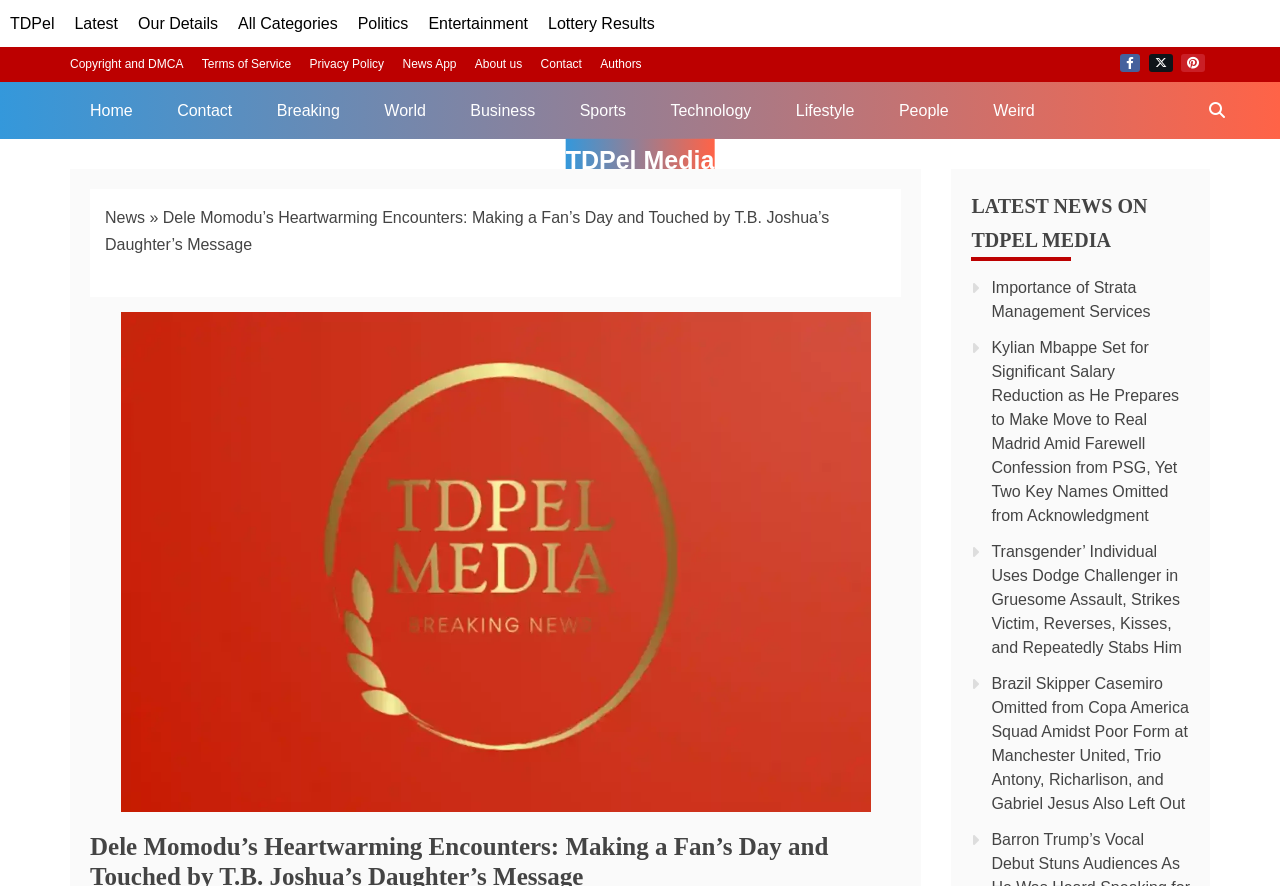Identify the coordinates of the bounding box for the element described below: "Importance of Strata Management Services". Return the coordinates as four float numbers between 0 and 1: [left, top, right, bottom].

[0.775, 0.315, 0.899, 0.361]